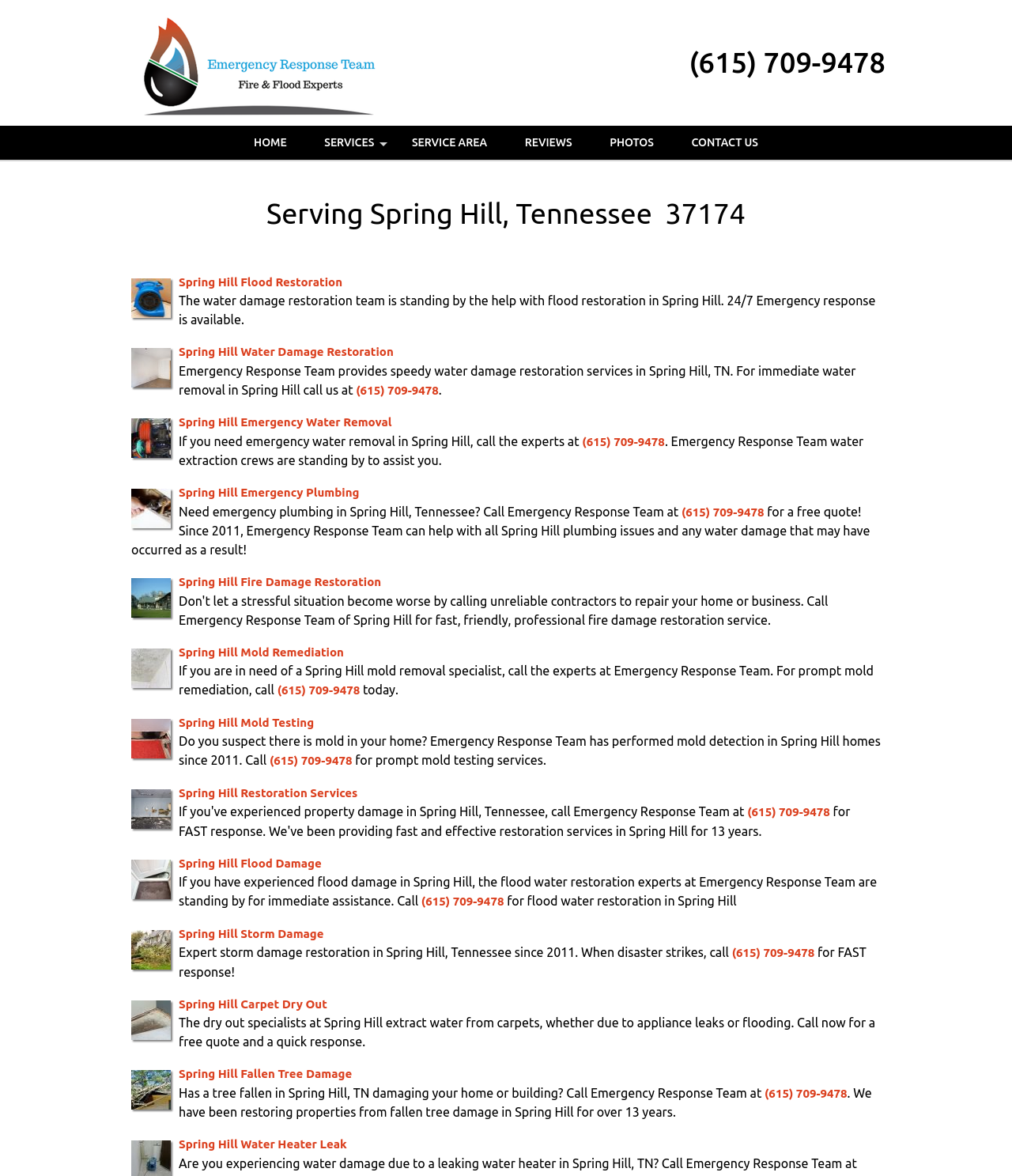Based on the description "Reviews", find the bounding box of the specified UI element.

[0.501, 0.107, 0.582, 0.136]